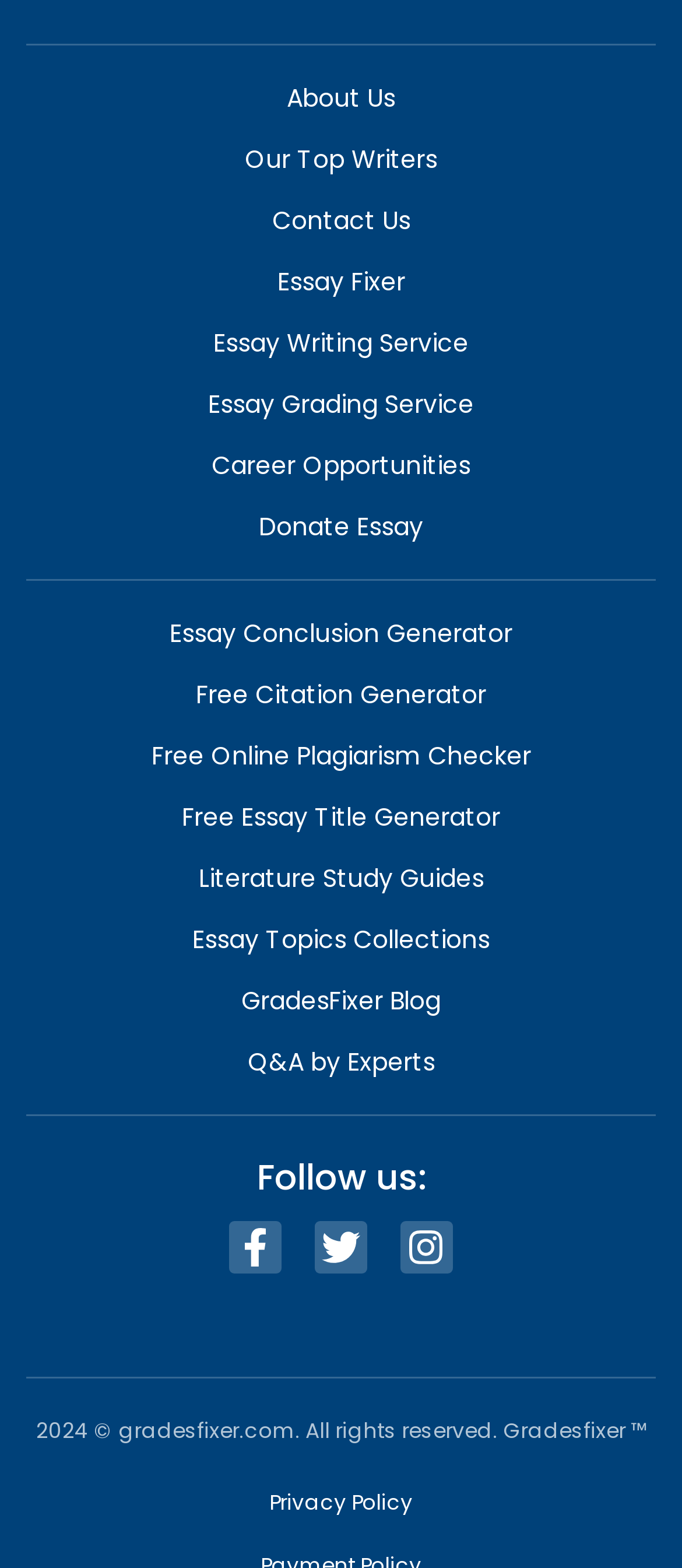Can you show the bounding box coordinates of the region to click on to complete the task described in the instruction: "Visit Essay Writing Service"?

[0.313, 0.208, 0.687, 0.23]